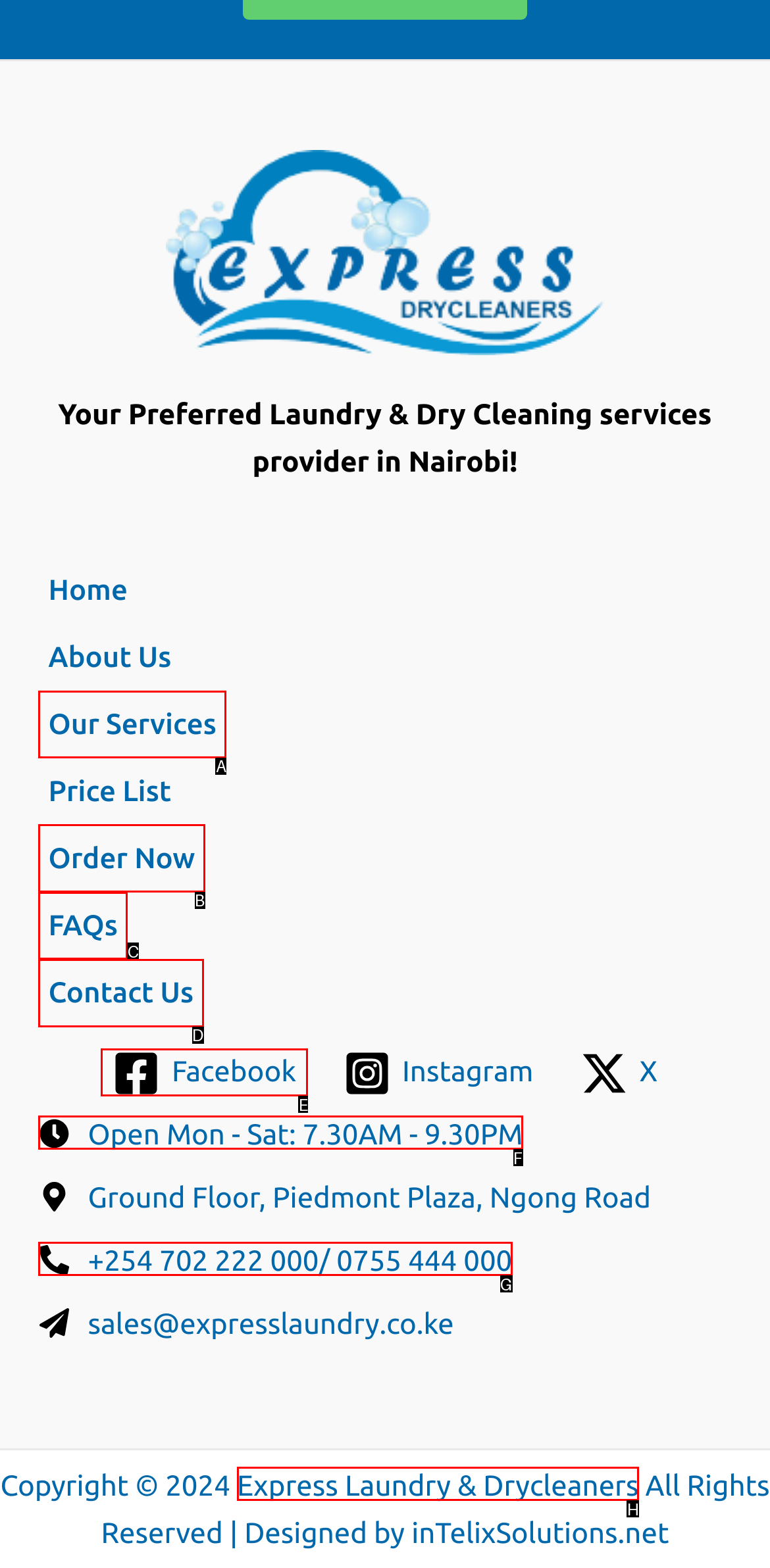Identify the correct lettered option to click in order to perform this task: Order Now. Respond with the letter.

B